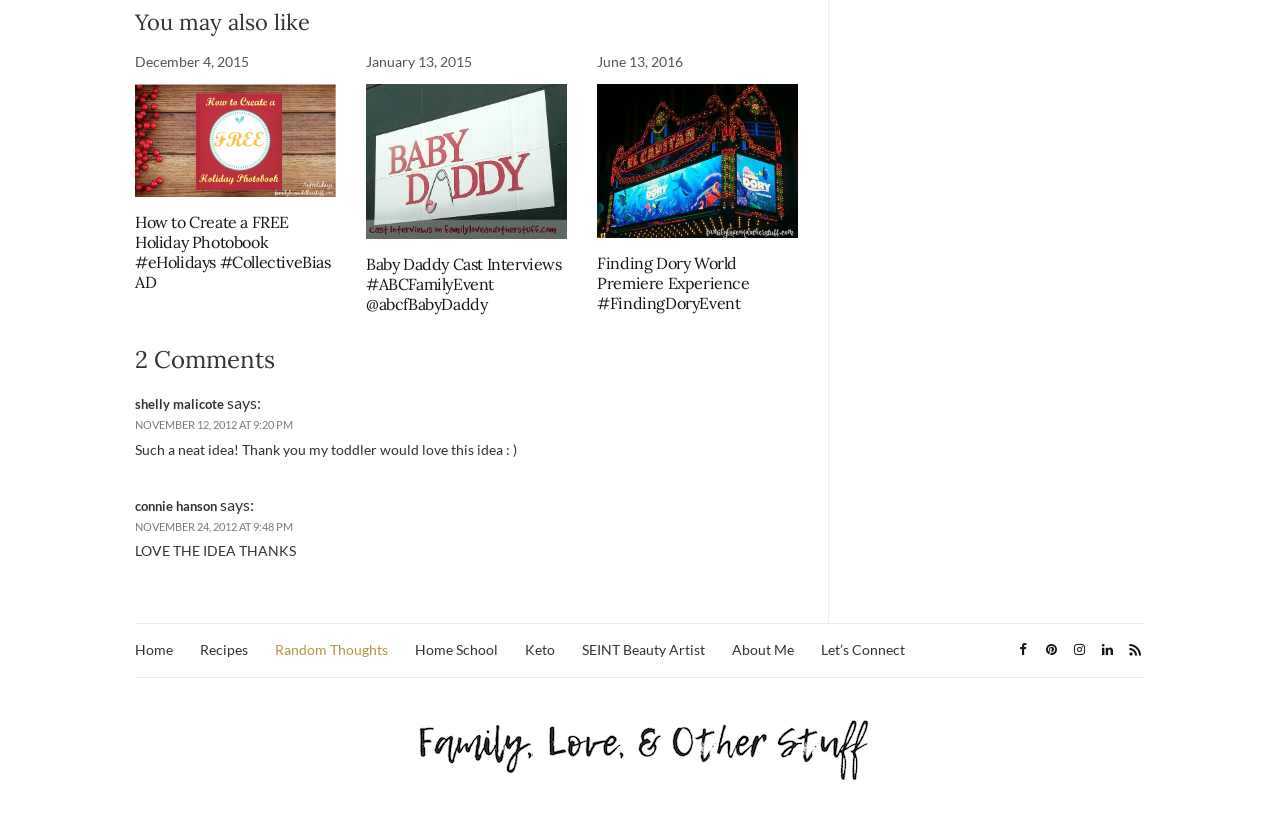Determine the bounding box coordinates of the section I need to click to execute the following instruction: "Click the link to read 'Garden Arbor Construction, Part 1'". Provide the coordinates as four float numbers between 0 and 1, i.e., [left, top, right, bottom].

None